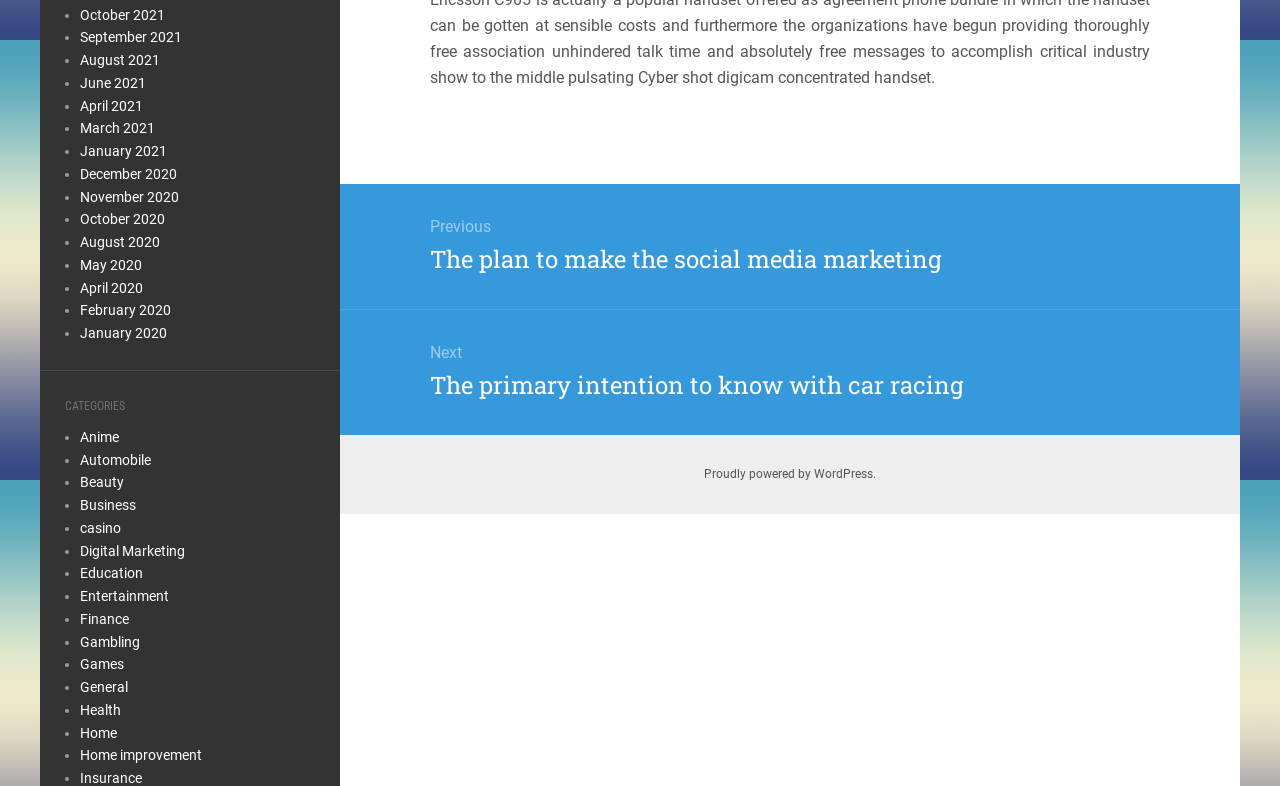Determine the bounding box coordinates for the element that should be clicked to follow this instruction: "View October 2021 posts". The coordinates should be given as four float numbers between 0 and 1, in the format [left, top, right, bottom].

[0.062, 0.008, 0.129, 0.029]